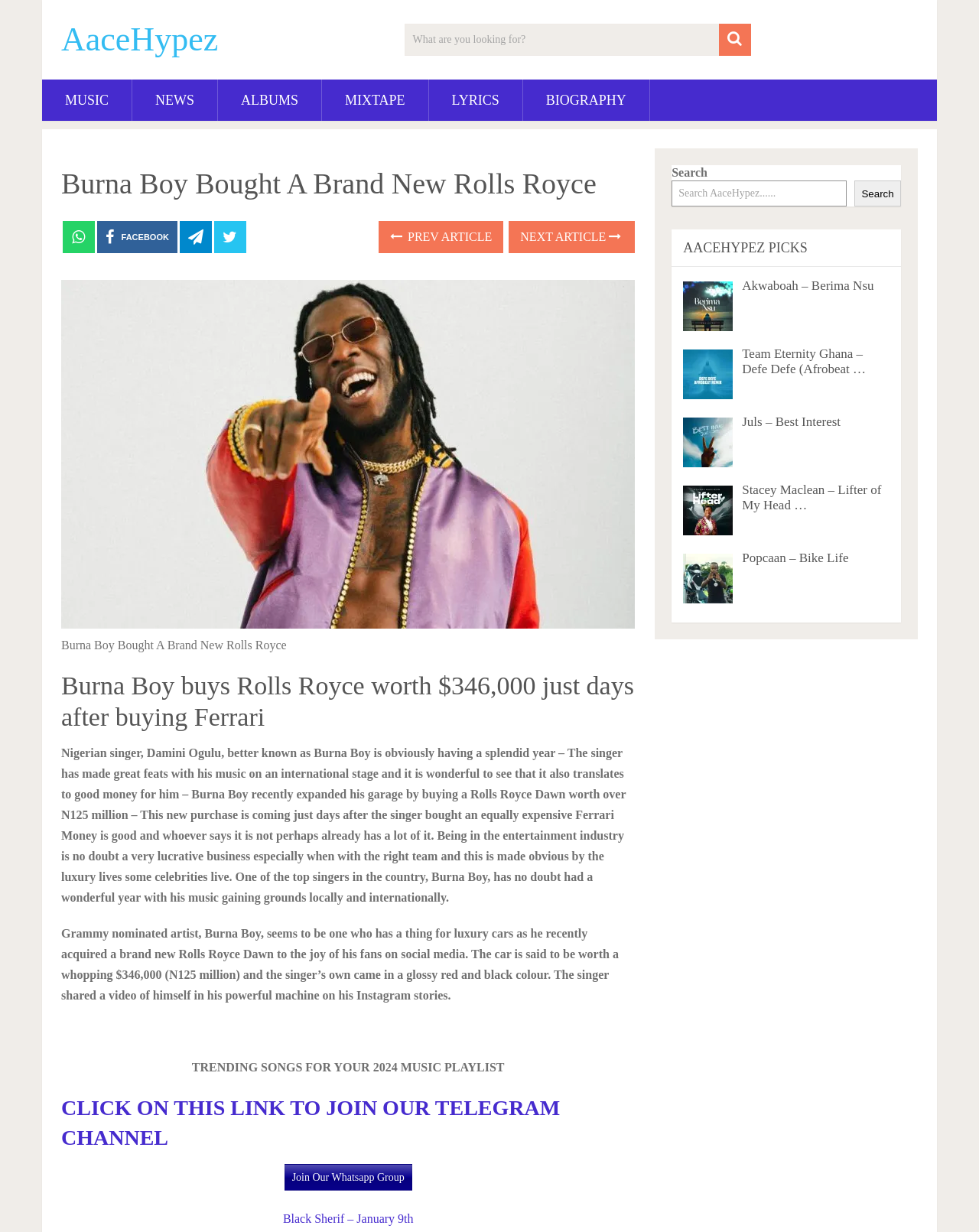Please reply to the following question with a single word or a short phrase:
What is the name of the website?

AaceHypez